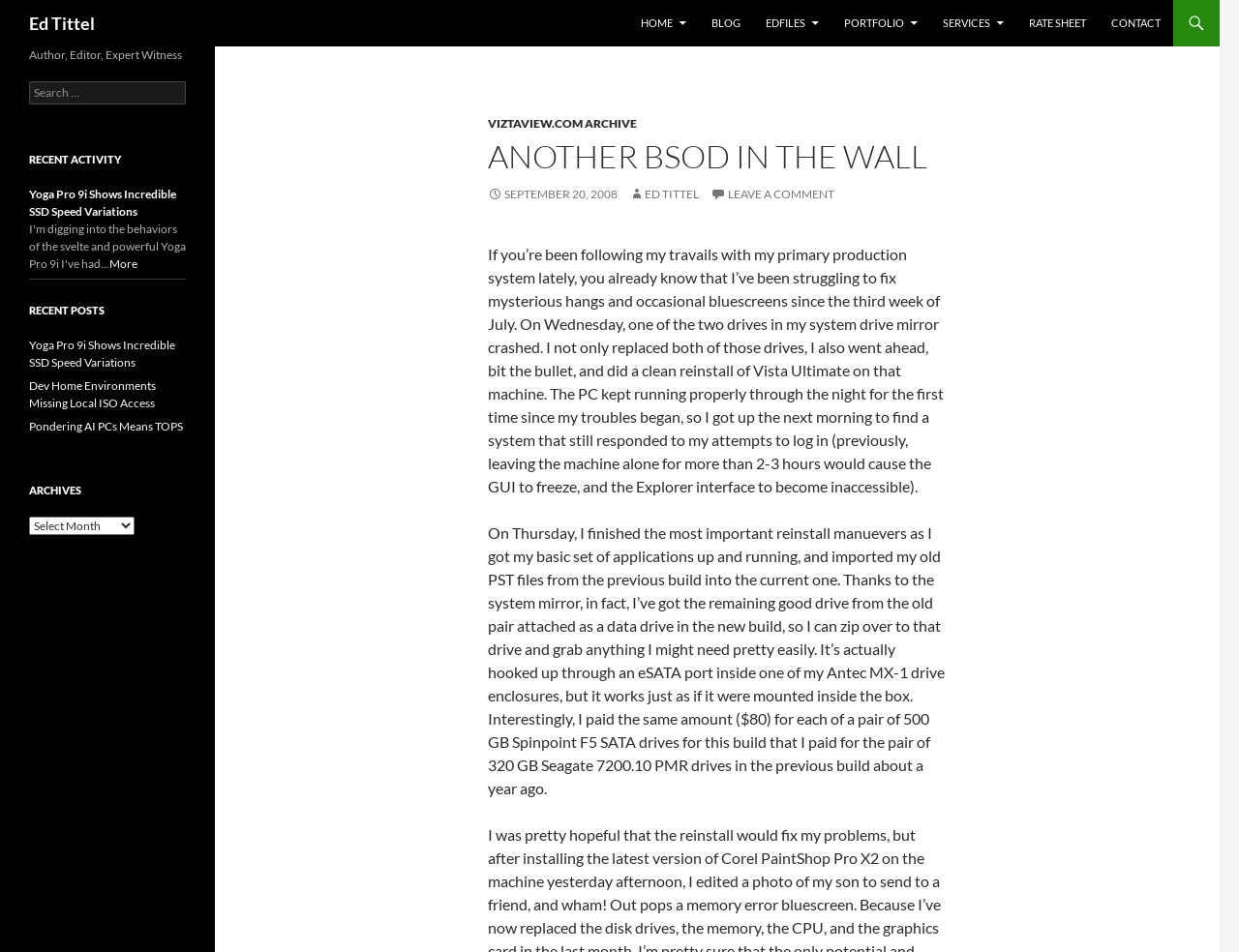Could you determine the bounding box coordinates of the clickable element to complete the instruction: "view recent activity"? Provide the coordinates as four float numbers between 0 and 1, i.e., [left, top, right, bottom].

[0.023, 0.159, 0.15, 0.177]